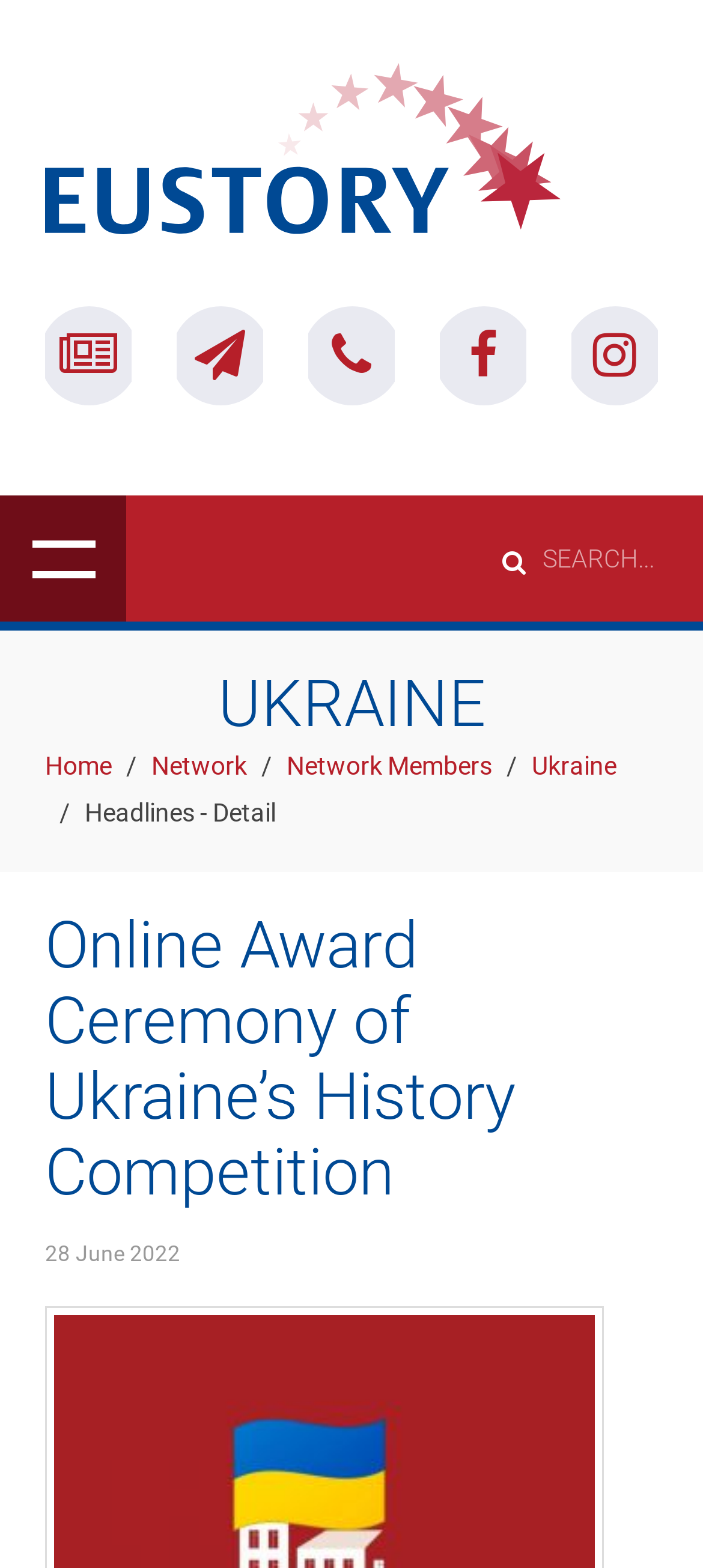For the element described, predict the bounding box coordinates as (top-left x, top-left y, bottom-right x, bottom-right y). All values should be between 0 and 1. Element description: Network

[0.215, 0.473, 0.351, 0.503]